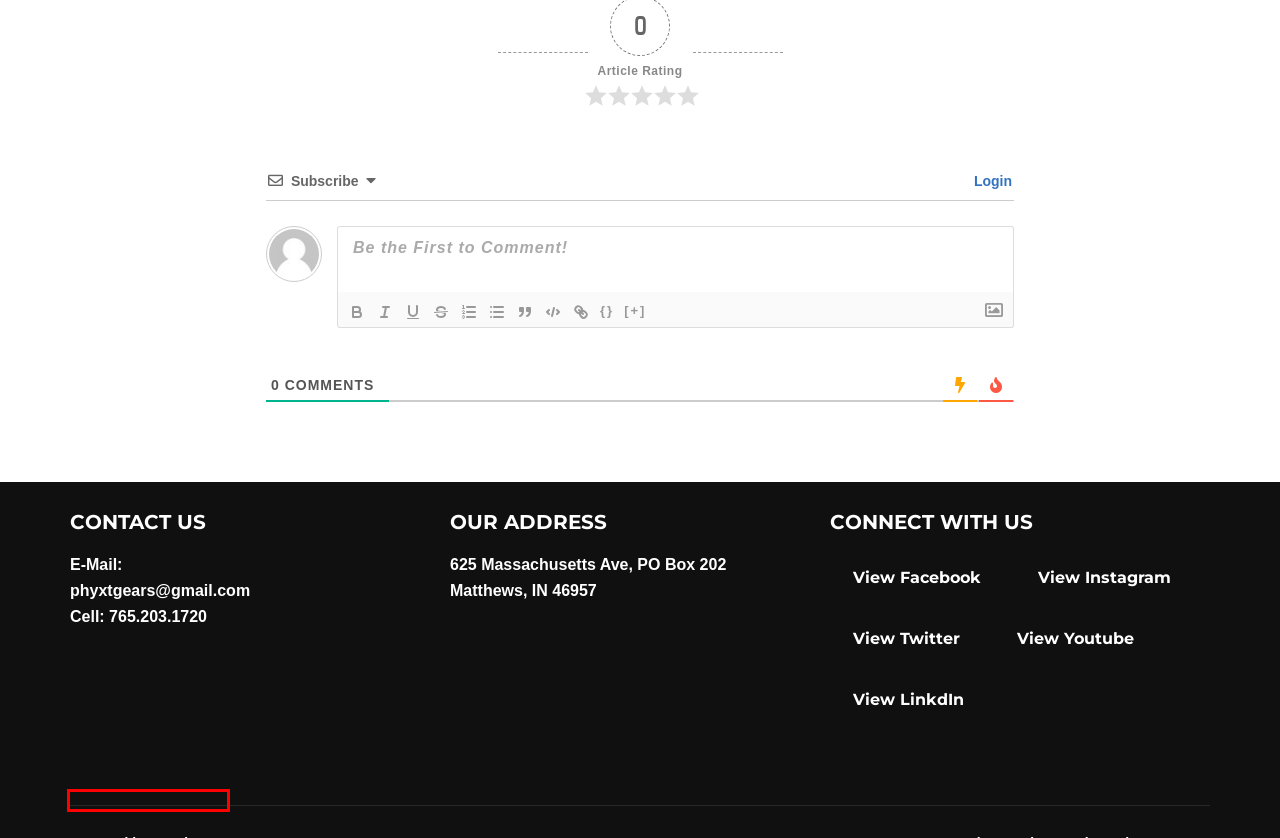You have a screenshot showing a webpage with a red bounding box around a UI element. Choose the webpage description that best matches the new page after clicking the highlighted element. Here are the options:
A. Blog Tool, Publishing Platform, and CMS – WordPress.org
B. Contact | PhyXTGears | Team 1720
C. phyxtgears | PhyXTGears | Team 1720
D. Log In ‹ PhyXTGears | Team 1720 — WordPress
E. About | PhyXTGears | Team 1720
F. General | PhyXTGears | Team 1720
G. Calender | PhyXTGears | Team 1720
H. Homepage | PhyXTGears | Team 1720

A